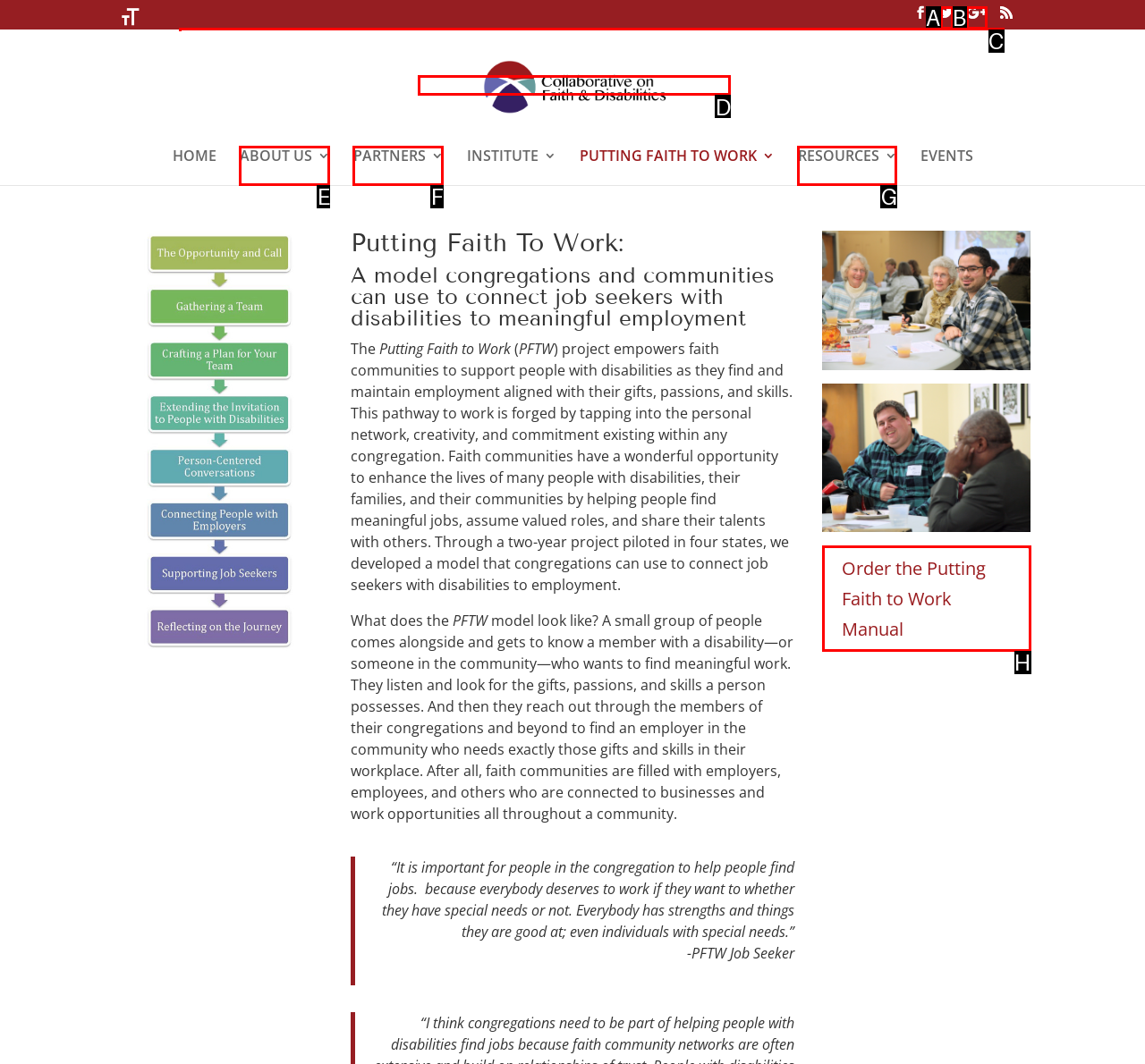Determine which HTML element should be clicked to carry out the following task: Order the Putting Faith to Work Manual Respond with the letter of the appropriate option.

H